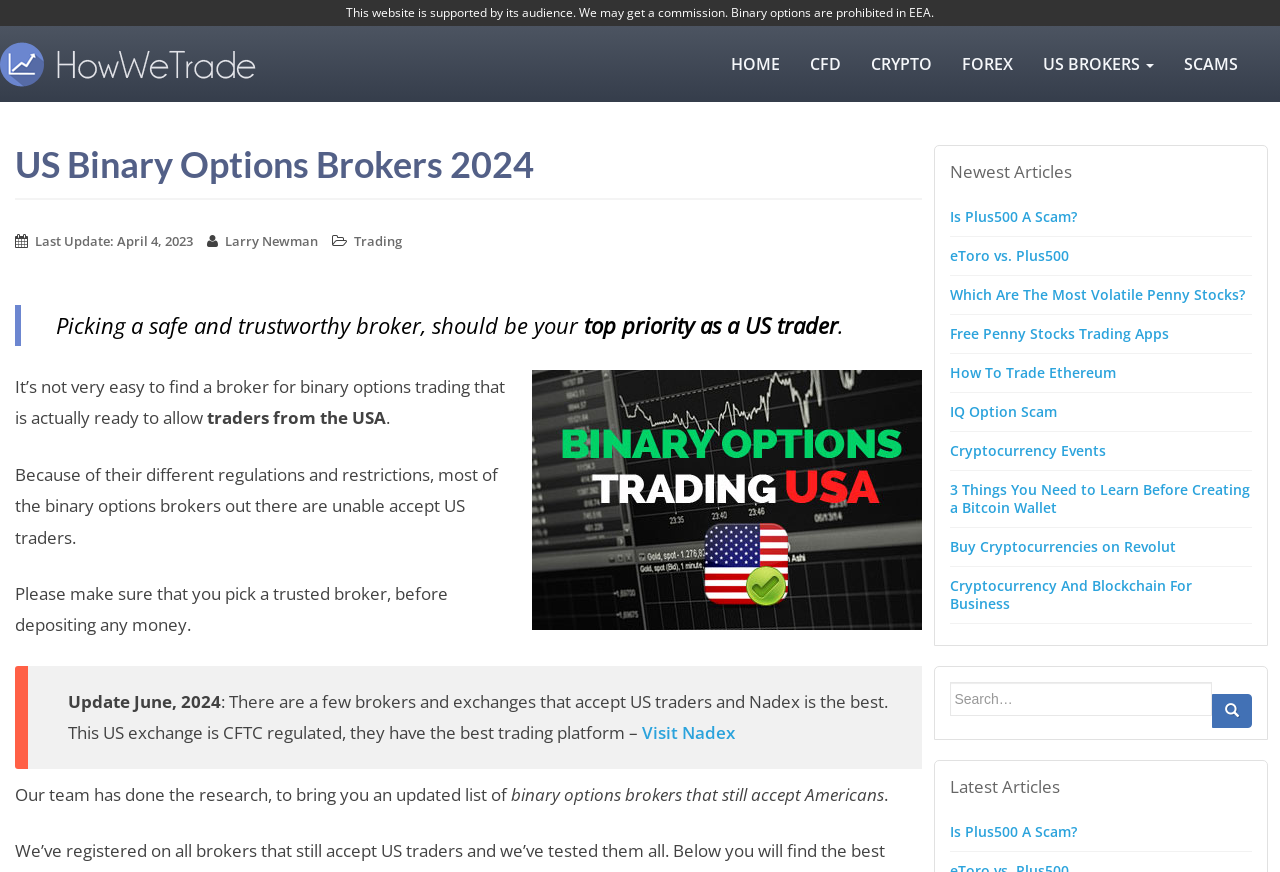Provide the bounding box coordinates for the specified HTML element described in this description: "Forex". The coordinates should be four float numbers ranging from 0 to 1, in the format [left, top, right, bottom].

[0.74, 0.03, 0.803, 0.117]